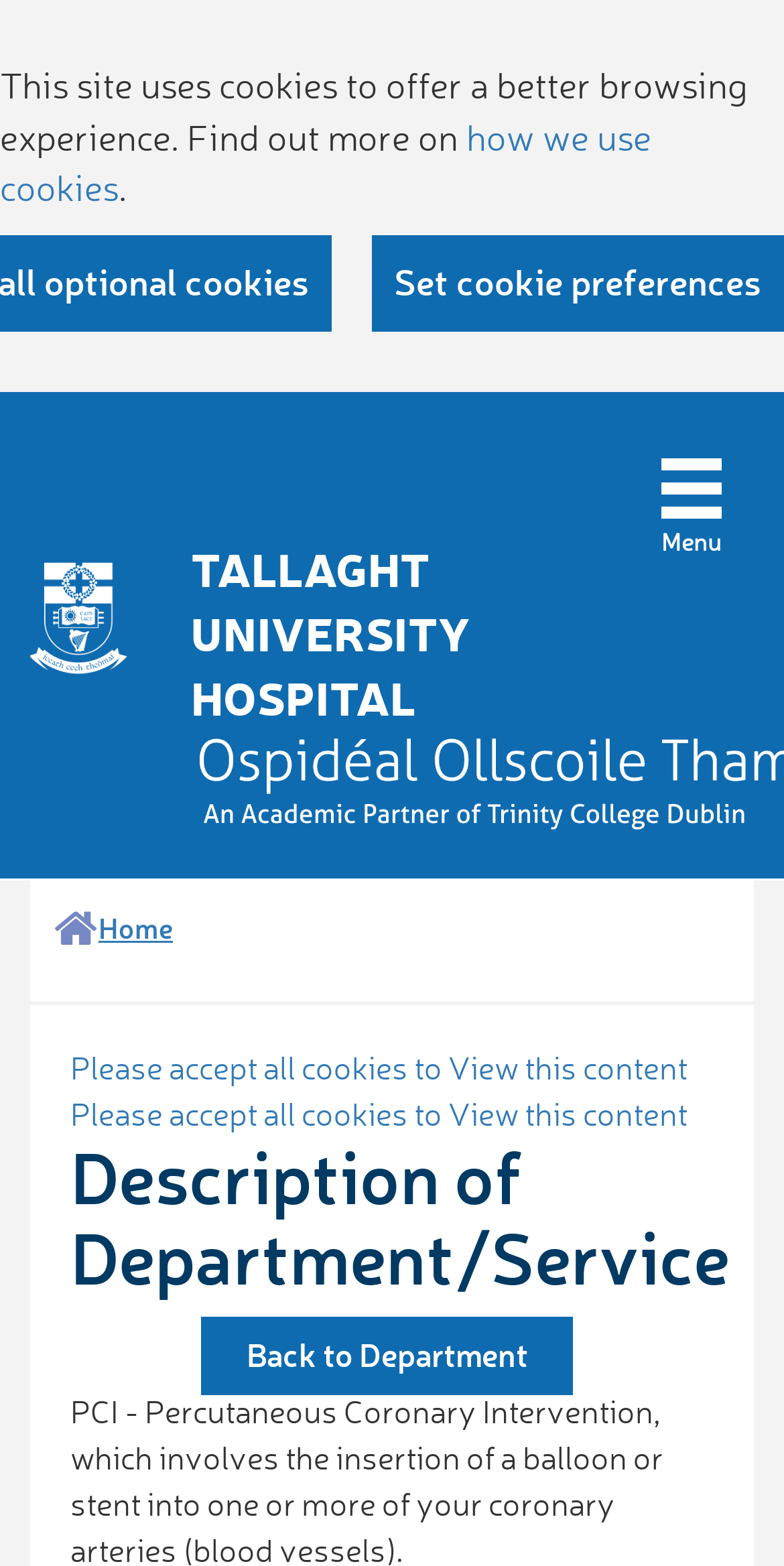Generate the title text from the webpage.

Description of Department/Service